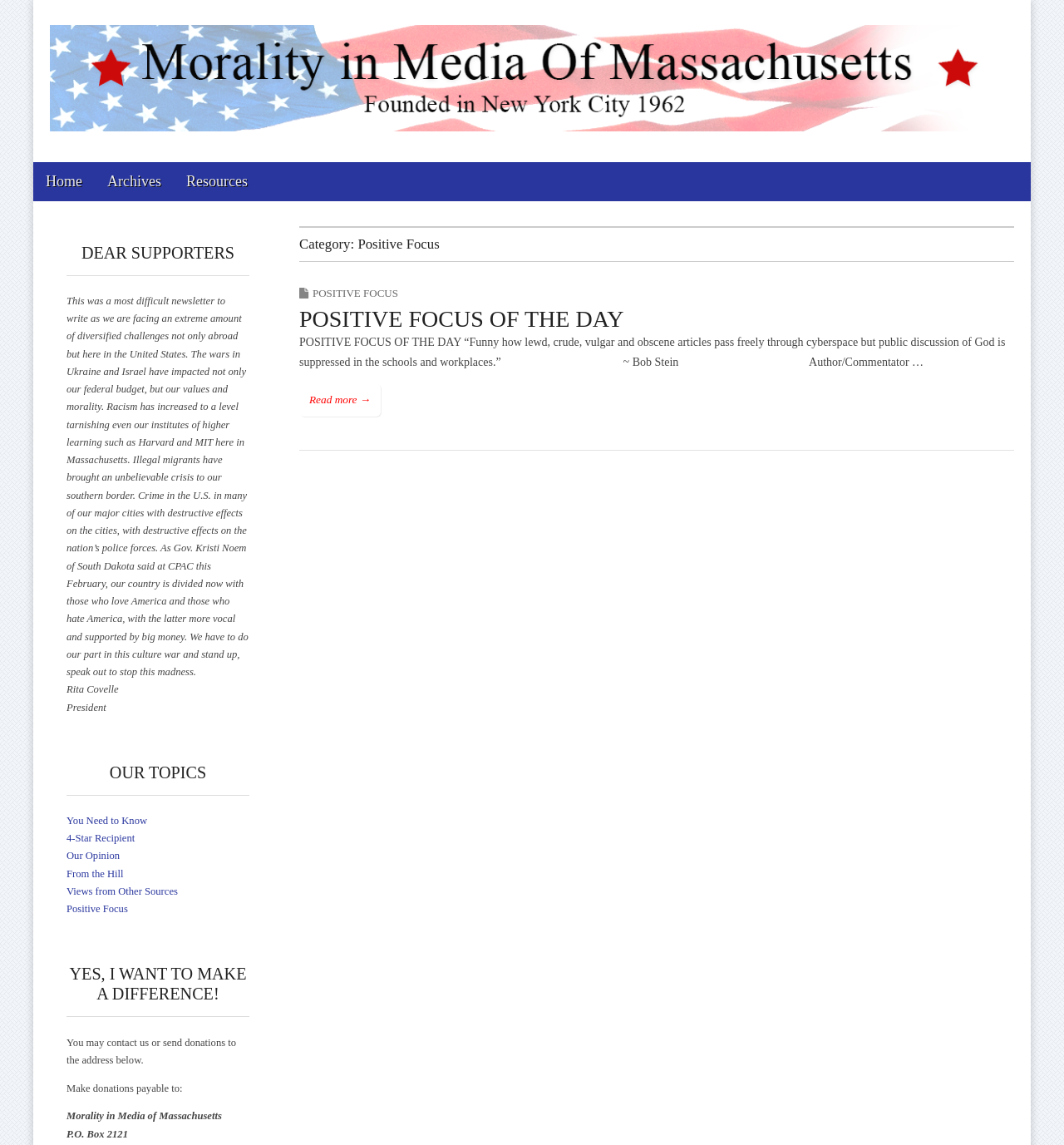Kindly determine the bounding box coordinates of the area that needs to be clicked to fulfill this instruction: "Read more about 'POSITIVE FOCUS OF THE DAY'".

[0.281, 0.335, 0.358, 0.364]